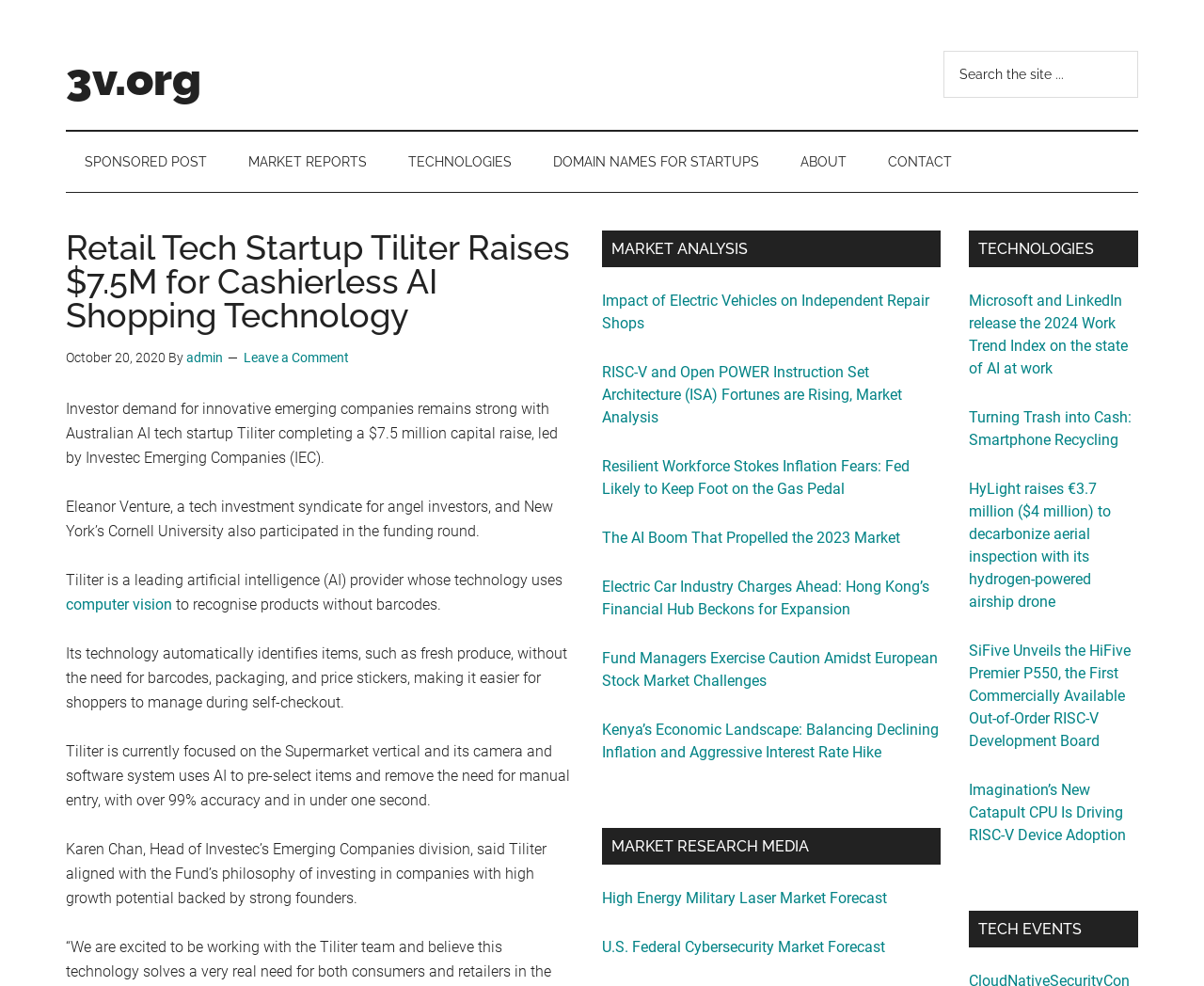Determine the bounding box coordinates of the clickable area required to perform the following instruction: "View MARKET REPORTS". The coordinates should be represented as four float numbers between 0 and 1: [left, top, right, bottom].

[0.191, 0.134, 0.32, 0.195]